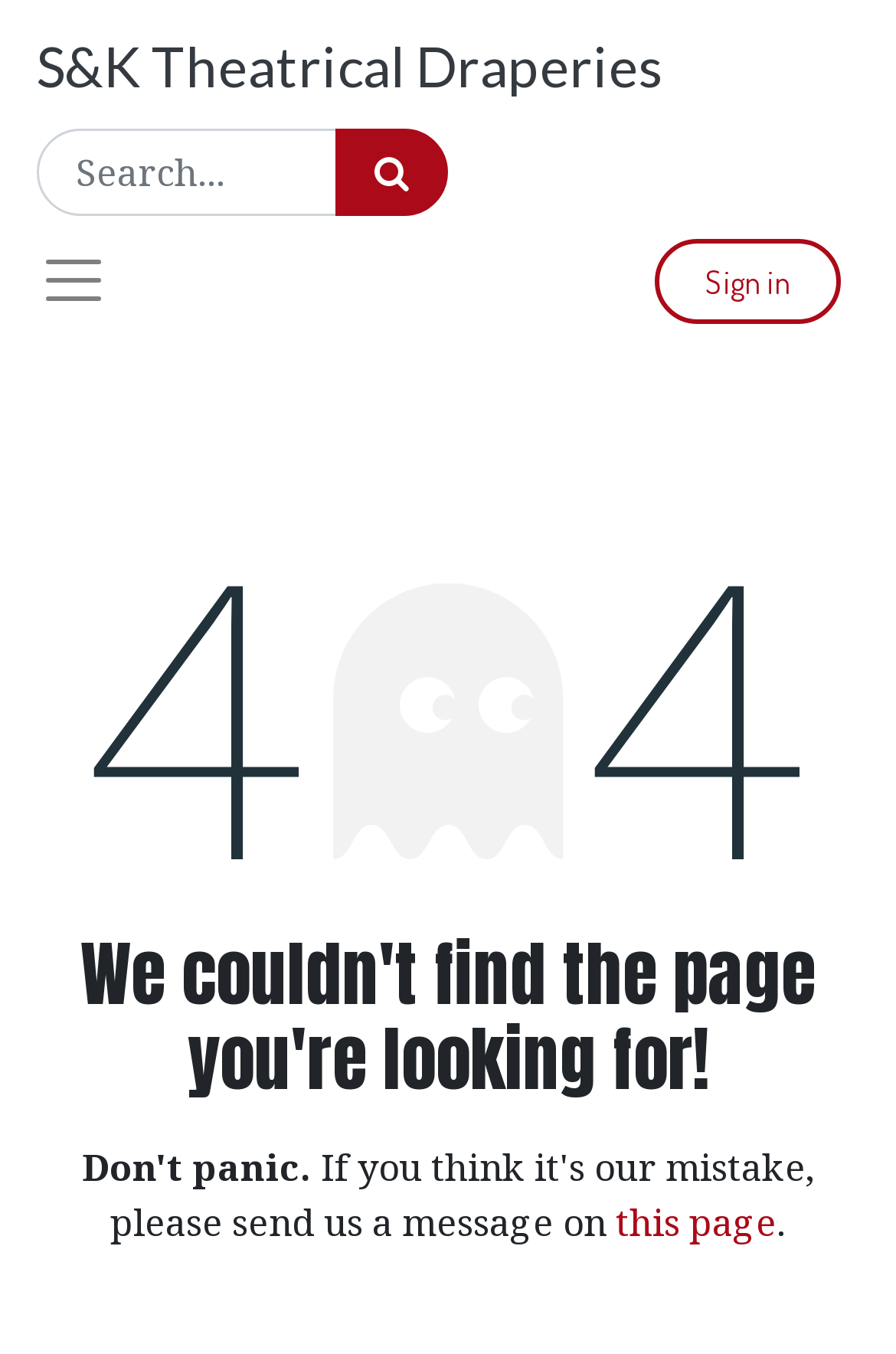Predict the bounding box coordinates of the UI element that matches this description: "Sign in". The coordinates should be in the format [left, top, right, bottom] with each value between 0 and 1.

[0.731, 0.176, 0.938, 0.238]